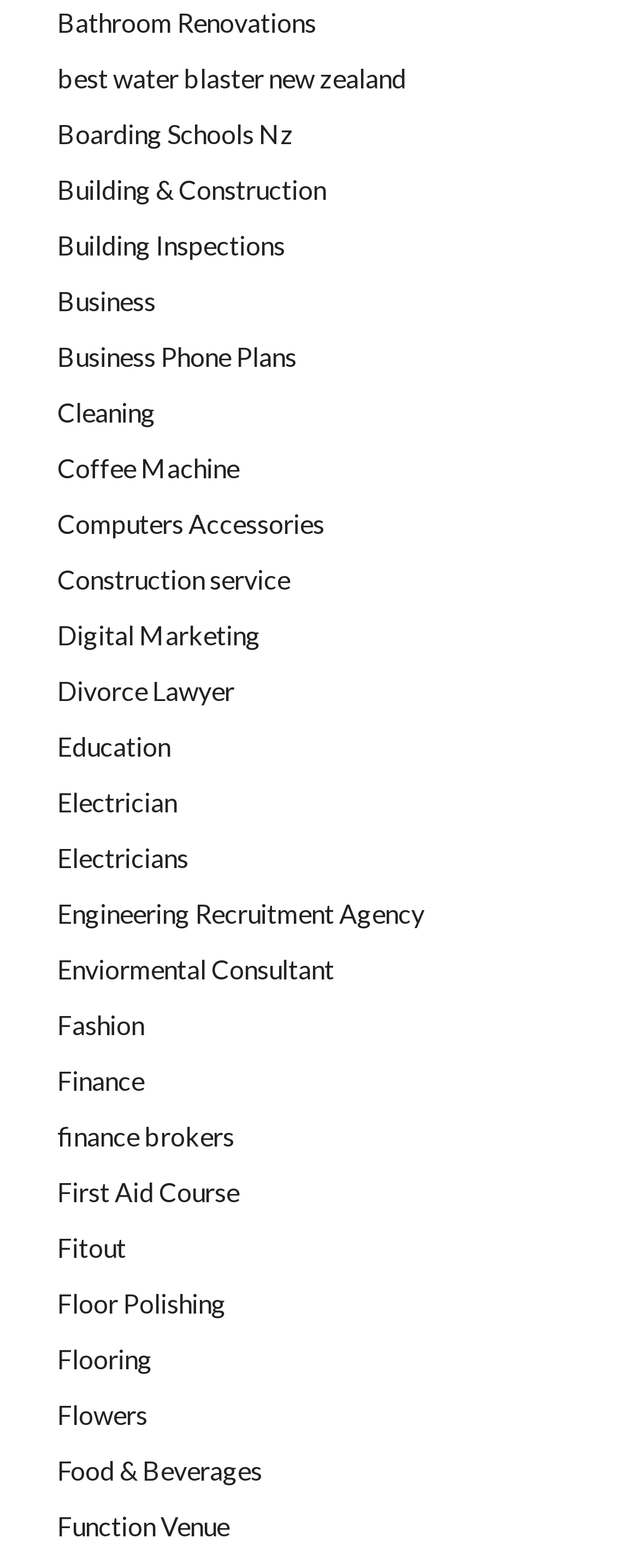Determine the bounding box coordinates for the element that should be clicked to follow this instruction: "Explore Building & Construction". The coordinates should be given as four float numbers between 0 and 1, in the format [left, top, right, bottom].

[0.09, 0.111, 0.51, 0.131]